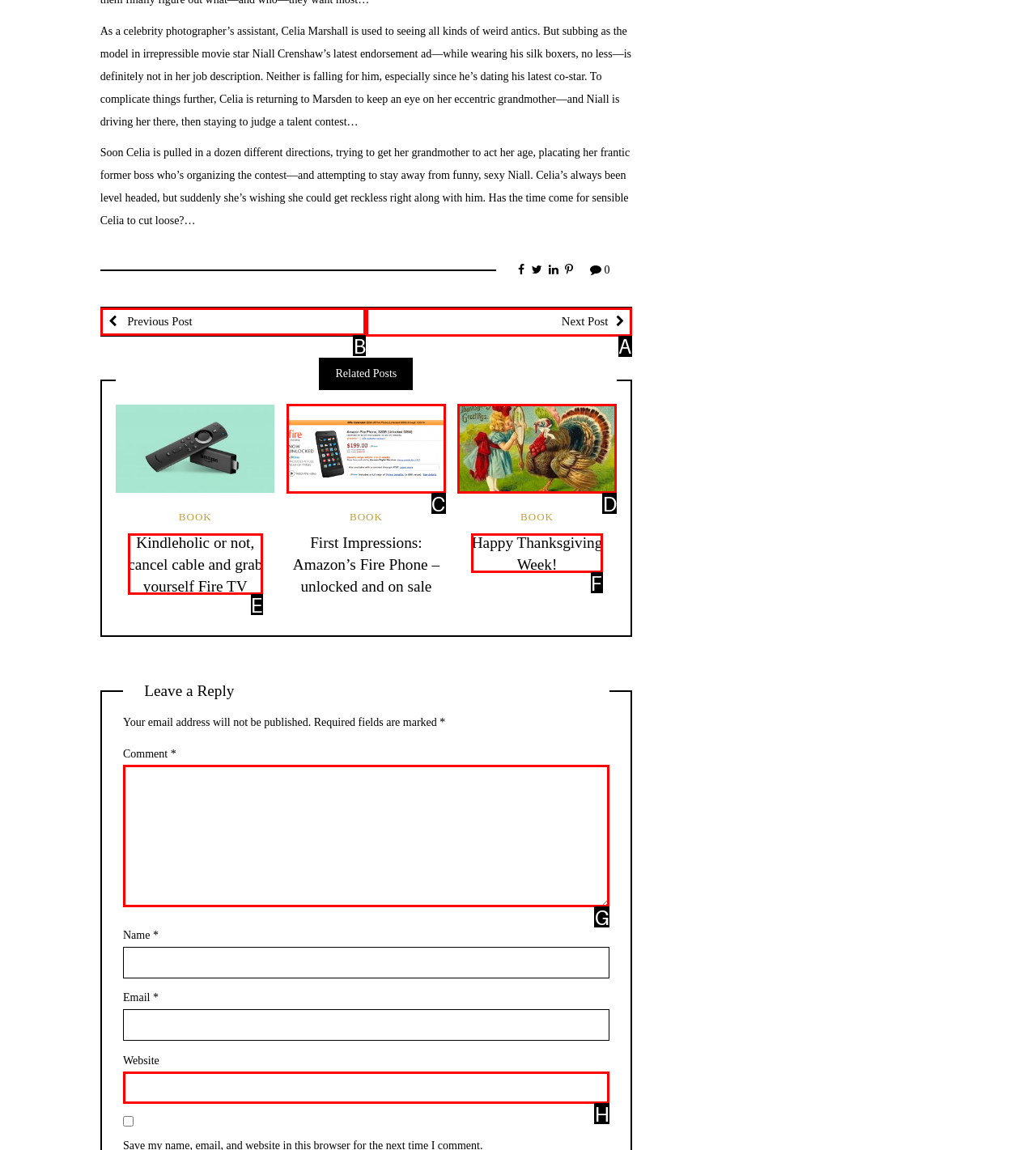Determine which HTML element to click for this task: Click the previous post link Provide the letter of the selected choice.

B